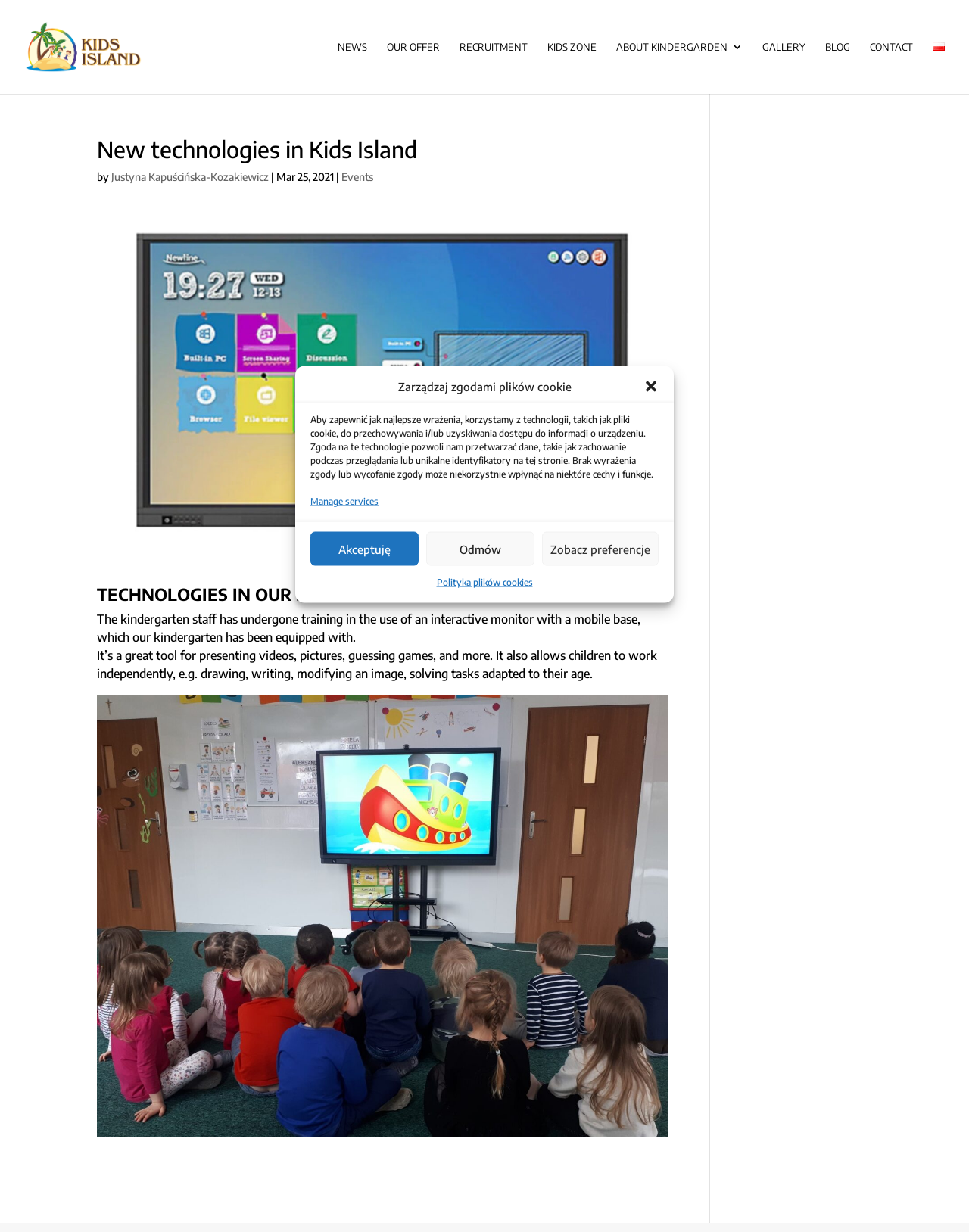What is the language of the webpage?
Deliver a detailed and extensive answer to the question.

I found the answer by looking at the bottom-right corner of the webpage, where a link to switch to the Polish language is displayed. The link is accompanied by a Polish flag icon.